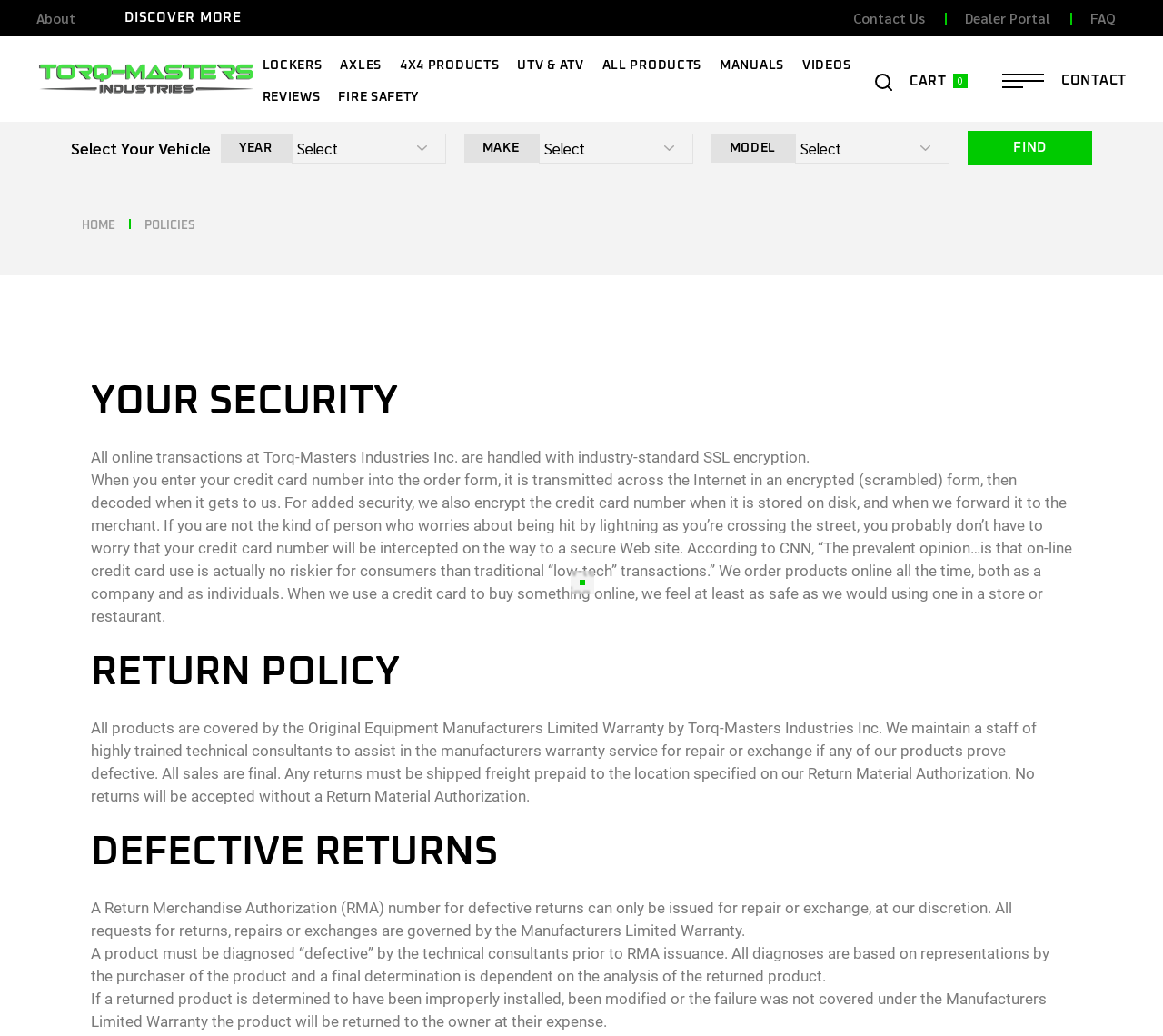What is the purpose of the webpage?
Please answer the question with a single word or phrase, referencing the image.

To display policies